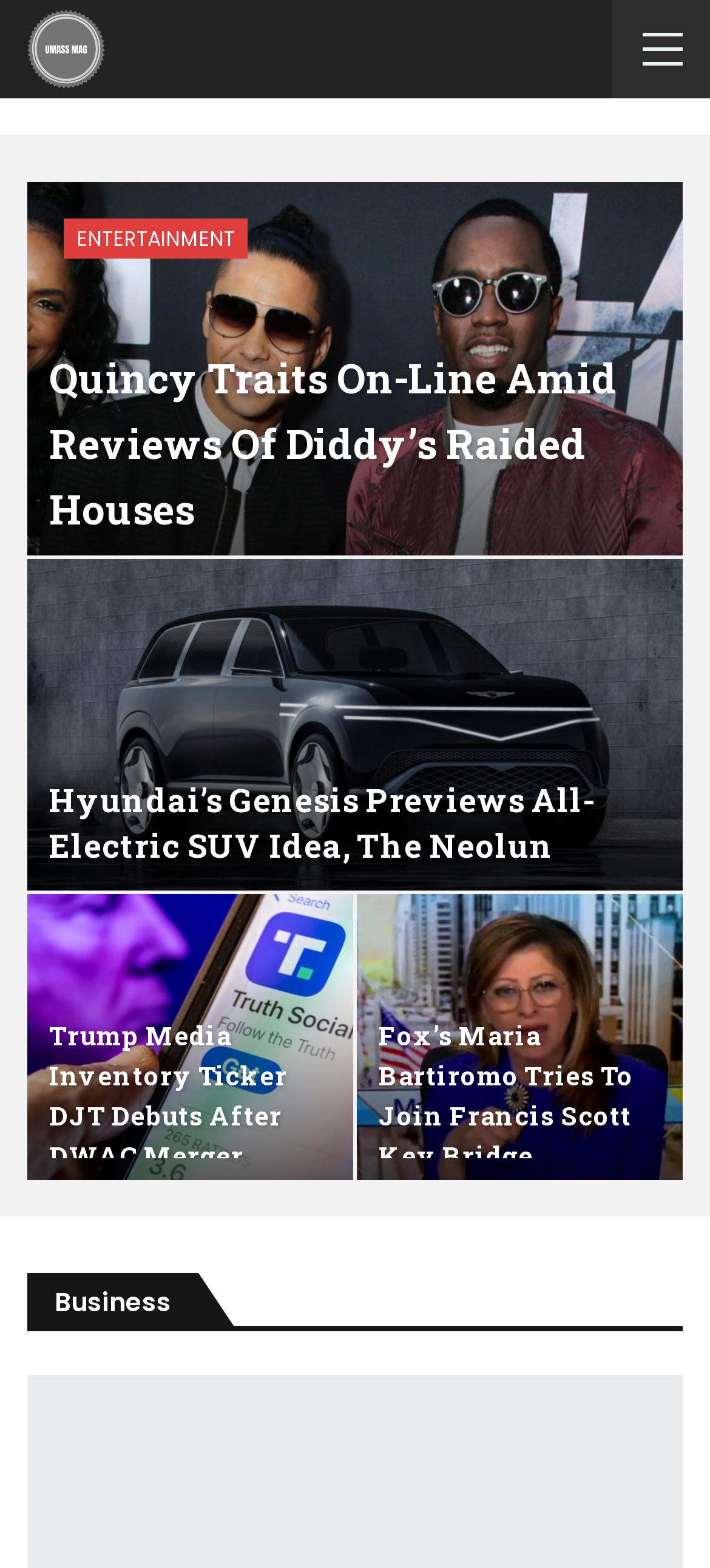What is the category of the link 'Business'?
Please provide a single word or phrase in response based on the screenshot.

Business